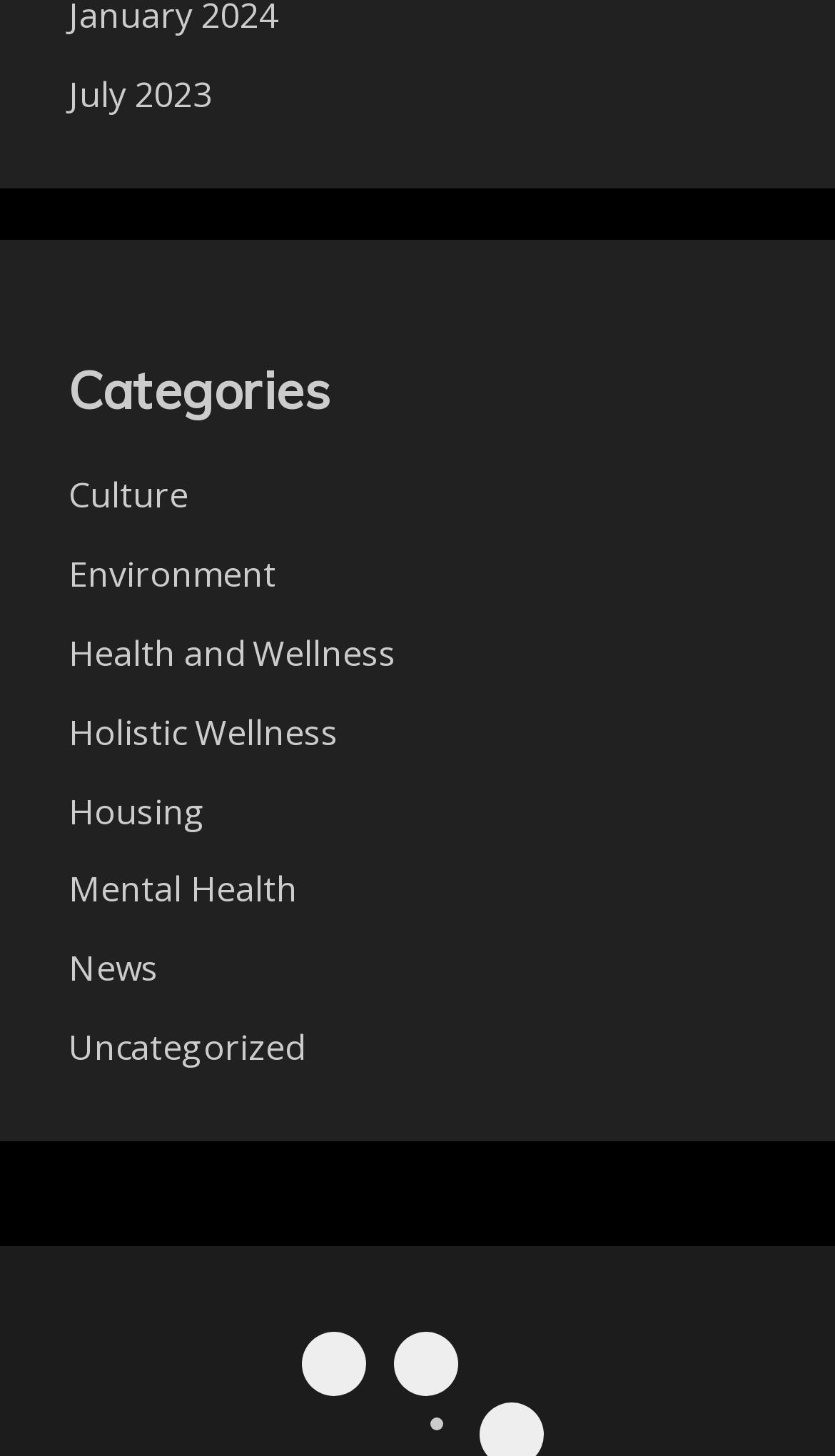Find the bounding box coordinates of the element to click in order to complete this instruction: "view the 'Culture' category". The bounding box coordinates must be four float numbers between 0 and 1, denoted as [left, top, right, bottom].

[0.082, 0.324, 0.226, 0.357]